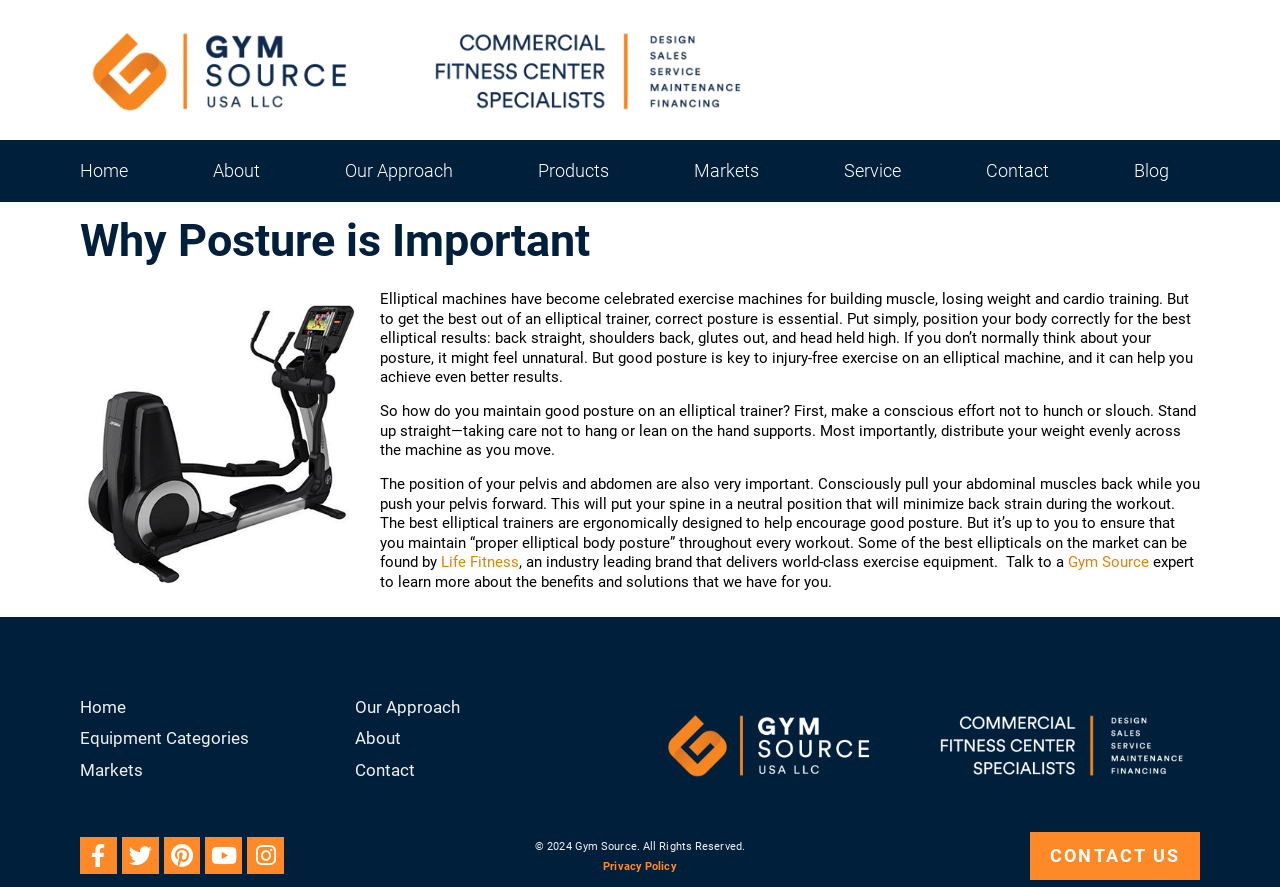Craft a detailed narrative of the webpage's structure and content.

This webpage is about the importance of posture when using an elliptical machine for exercise. At the top, there is a navigation menu with links to various sections of the website, including "Home", "About", "Our Approach", "Products", "Markets", "Service", "Contact", and "Blog". 

Below the navigation menu, there is a heading that reads "Why Posture is Important". 

The main content of the webpage is divided into three paragraphs of text. The first paragraph explains the benefits of using an elliptical machine and the importance of maintaining good posture while exercising. The second paragraph provides tips on how to maintain good posture, such as standing up straight and distributing weight evenly across the machine. The third paragraph discusses the importance of pelvic and abdominal positioning during exercise.

There are also several links and references to other resources, including a mention of "Life Fitness", an industry-leading brand of exercise equipment, and "Gym Source", a company that provides expert advice on exercise equipment. 

At the bottom of the webpage, there are links to social media platforms, including Facebook, Twitter, Pinterest, YouTube, and Instagram. There is also a copyright notice and a link to the website's privacy policy. Finally, there is a call-to-action link to "CONTACT US" at the very bottom of the page.